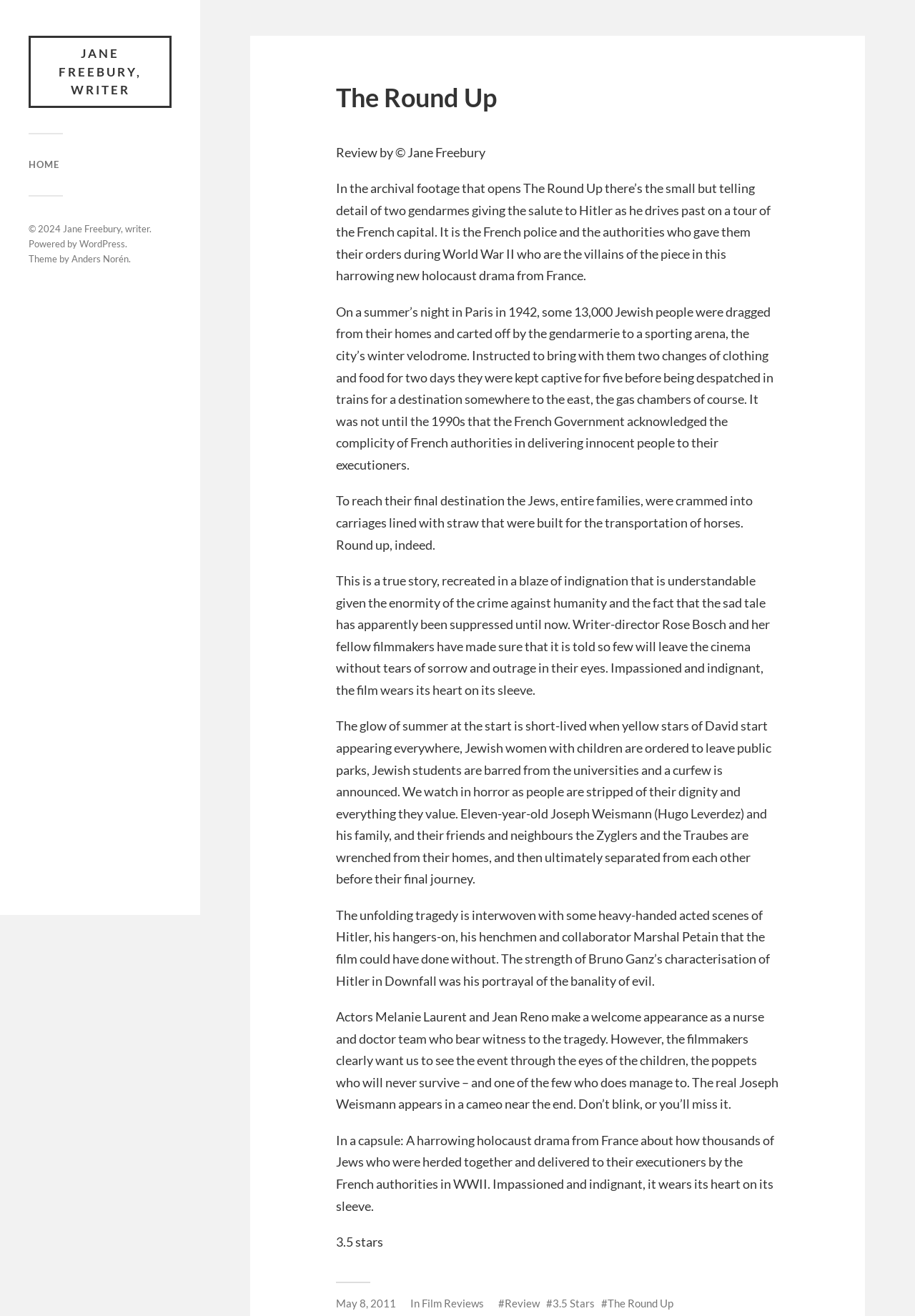Respond to the question below with a concise word or phrase:
What is the name of the writer of this review?

Jane Freebury